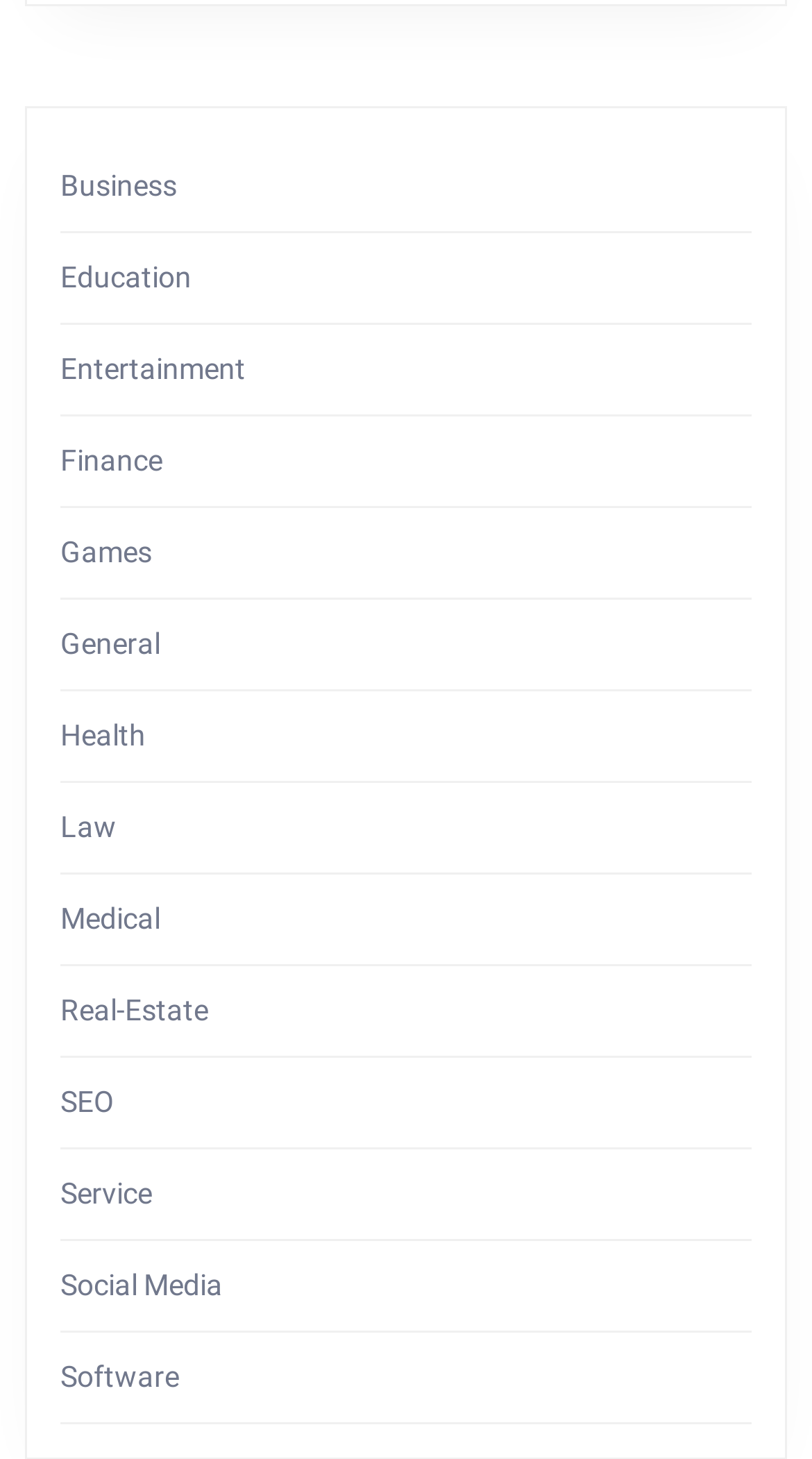Please provide the bounding box coordinates for the element that needs to be clicked to perform the following instruction: "Explore Games". The coordinates should be given as four float numbers between 0 and 1, i.e., [left, top, right, bottom].

[0.074, 0.366, 0.187, 0.389]